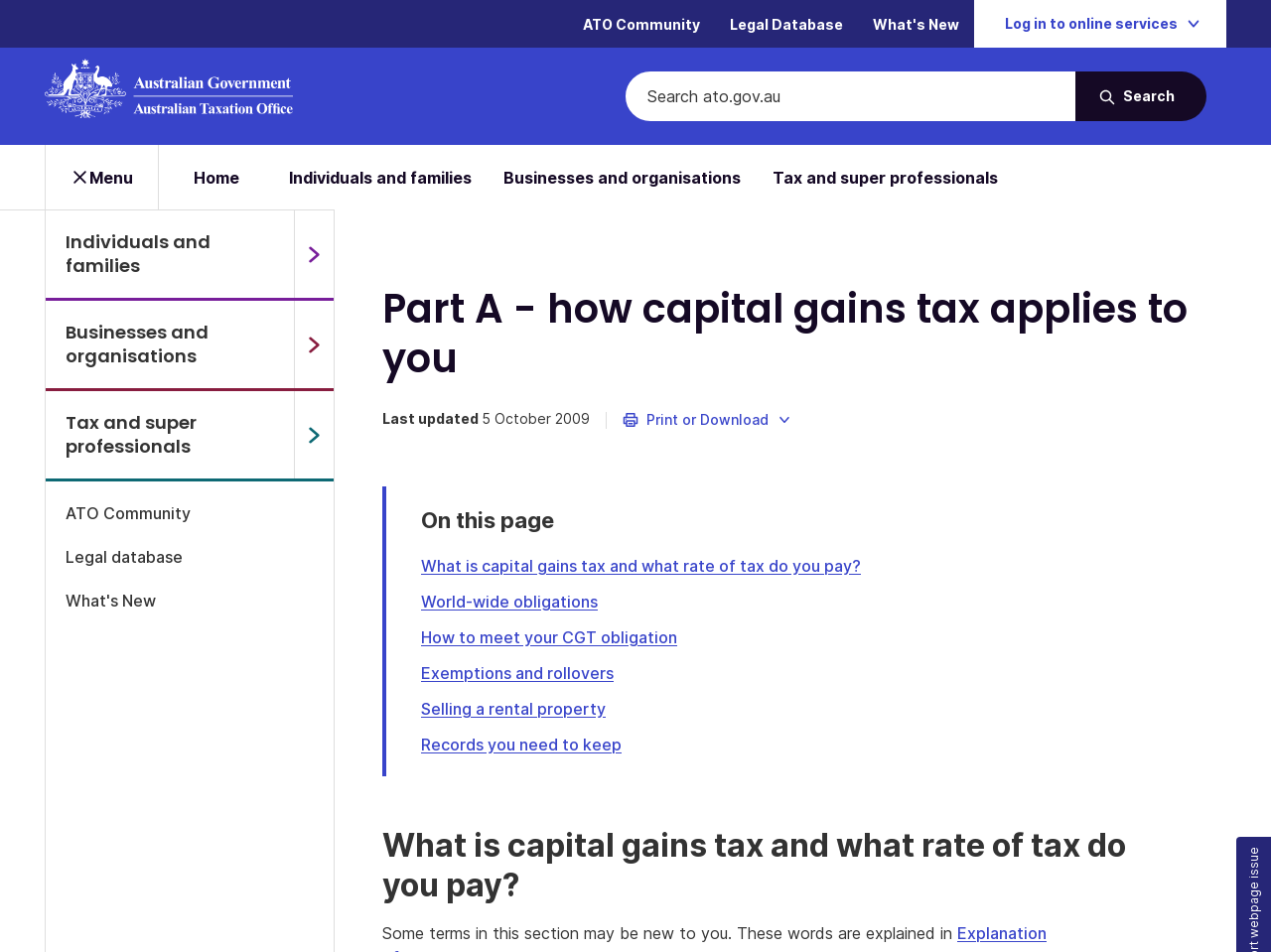What is the primary heading on this webpage?

Part A - how capital gains tax applies to you